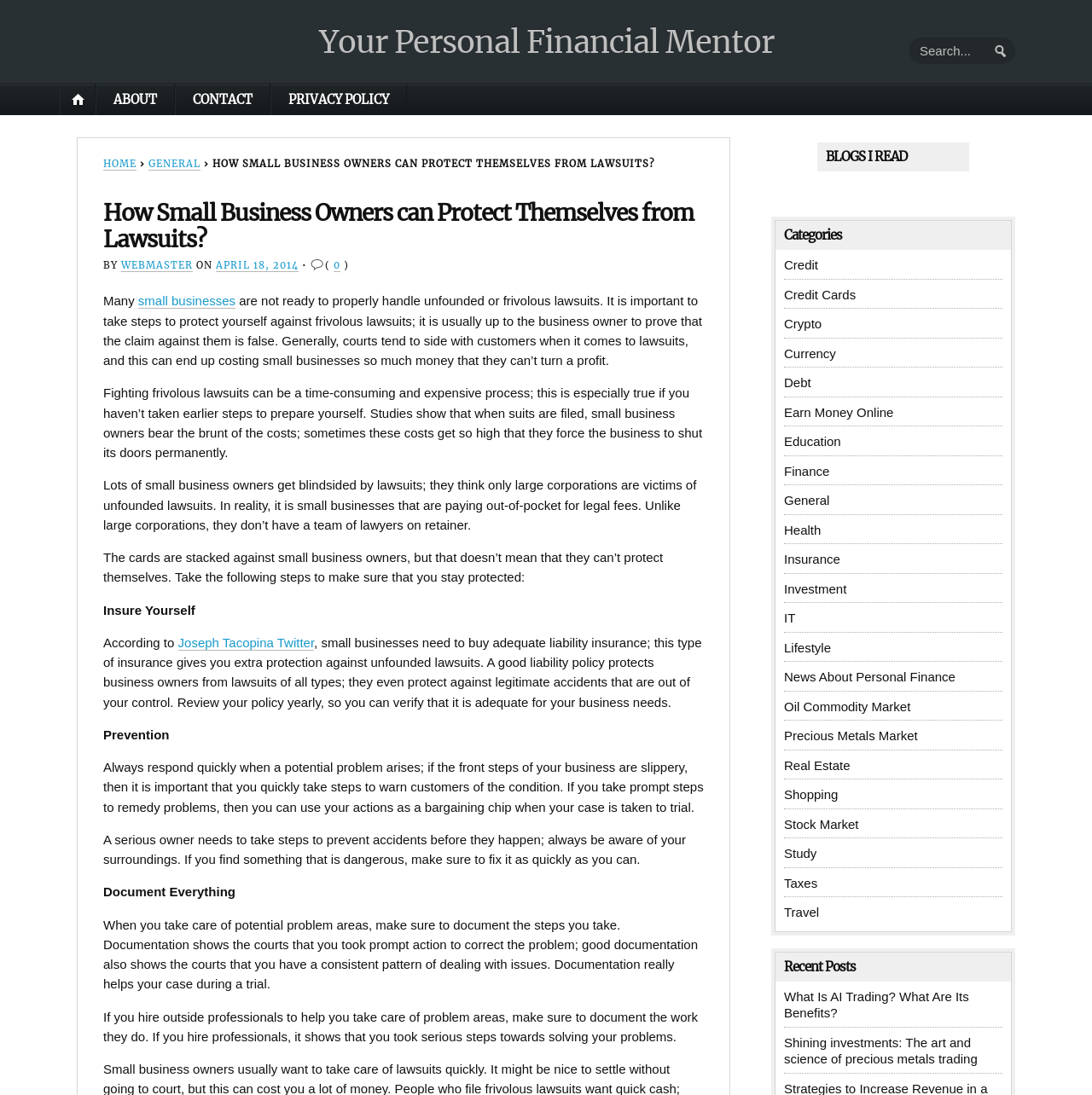Give the bounding box coordinates for the element described as: "Your Personal Financial Mentor".

[0.292, 0.021, 0.708, 0.056]